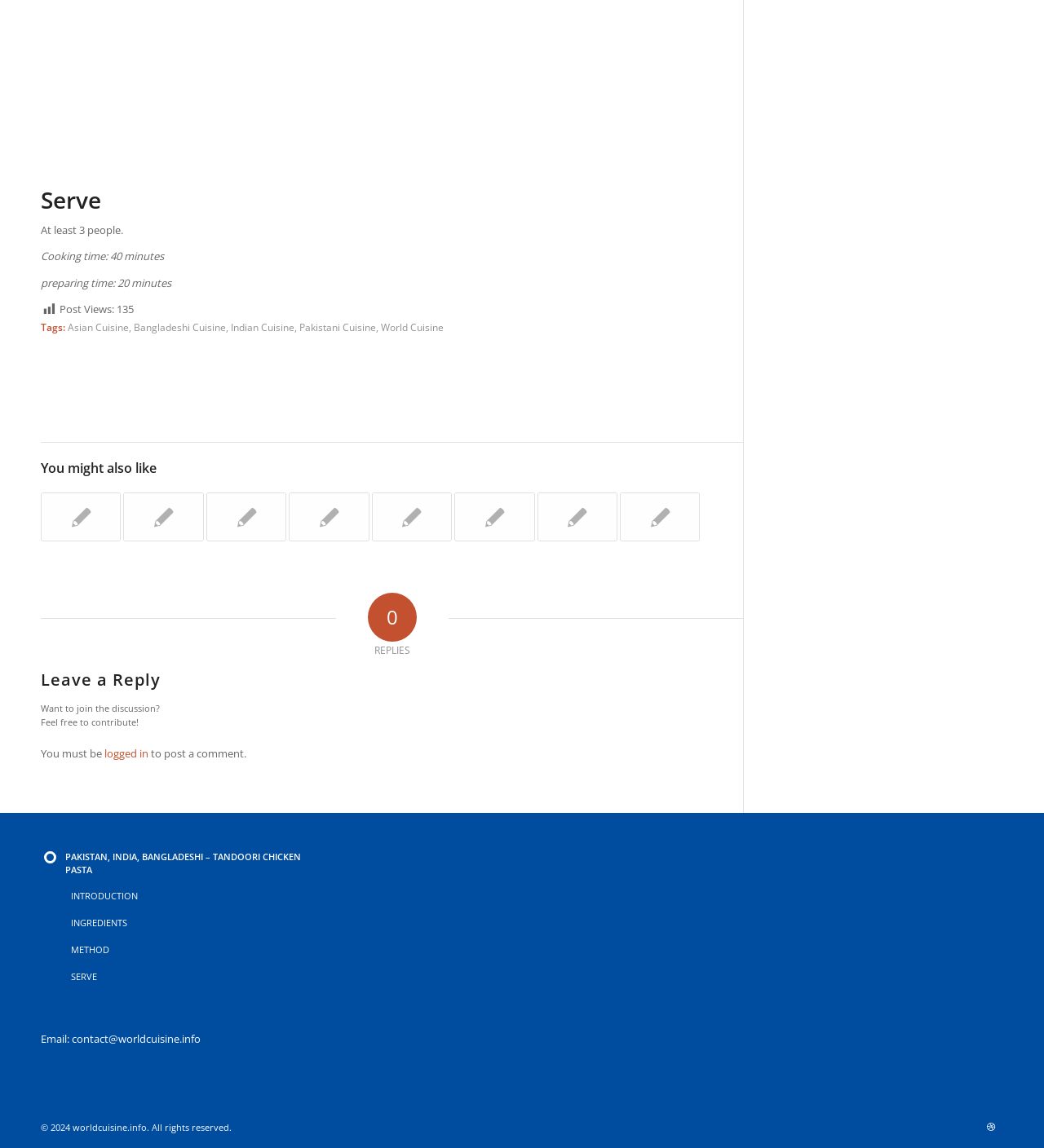Provide a one-word or short-phrase response to the question:
How many people does the recipe serve?

At least 3 people